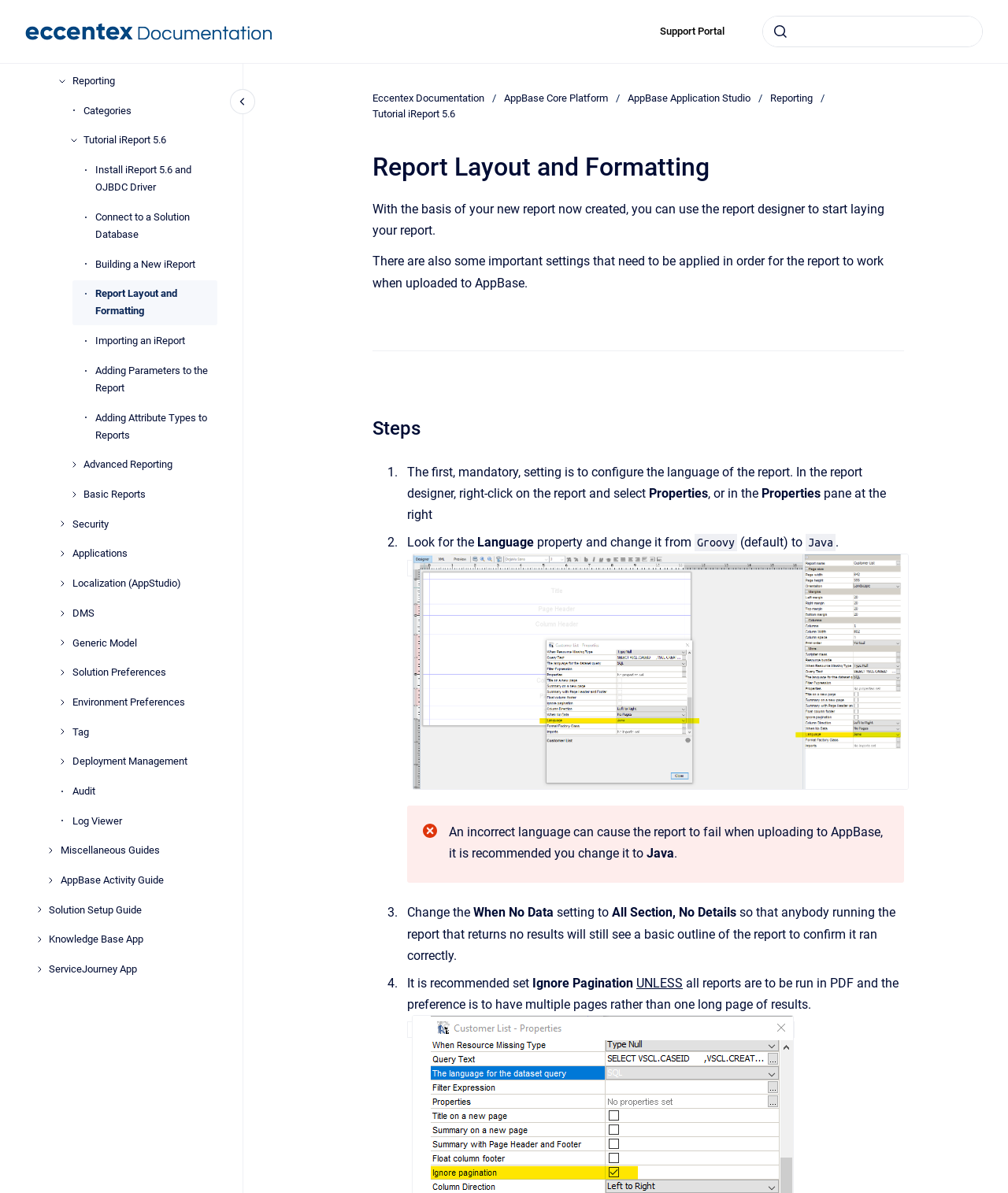Please locate the UI element described by "Localization (AppStudio)" and provide its bounding box coordinates.

[0.071, 0.477, 0.216, 0.501]